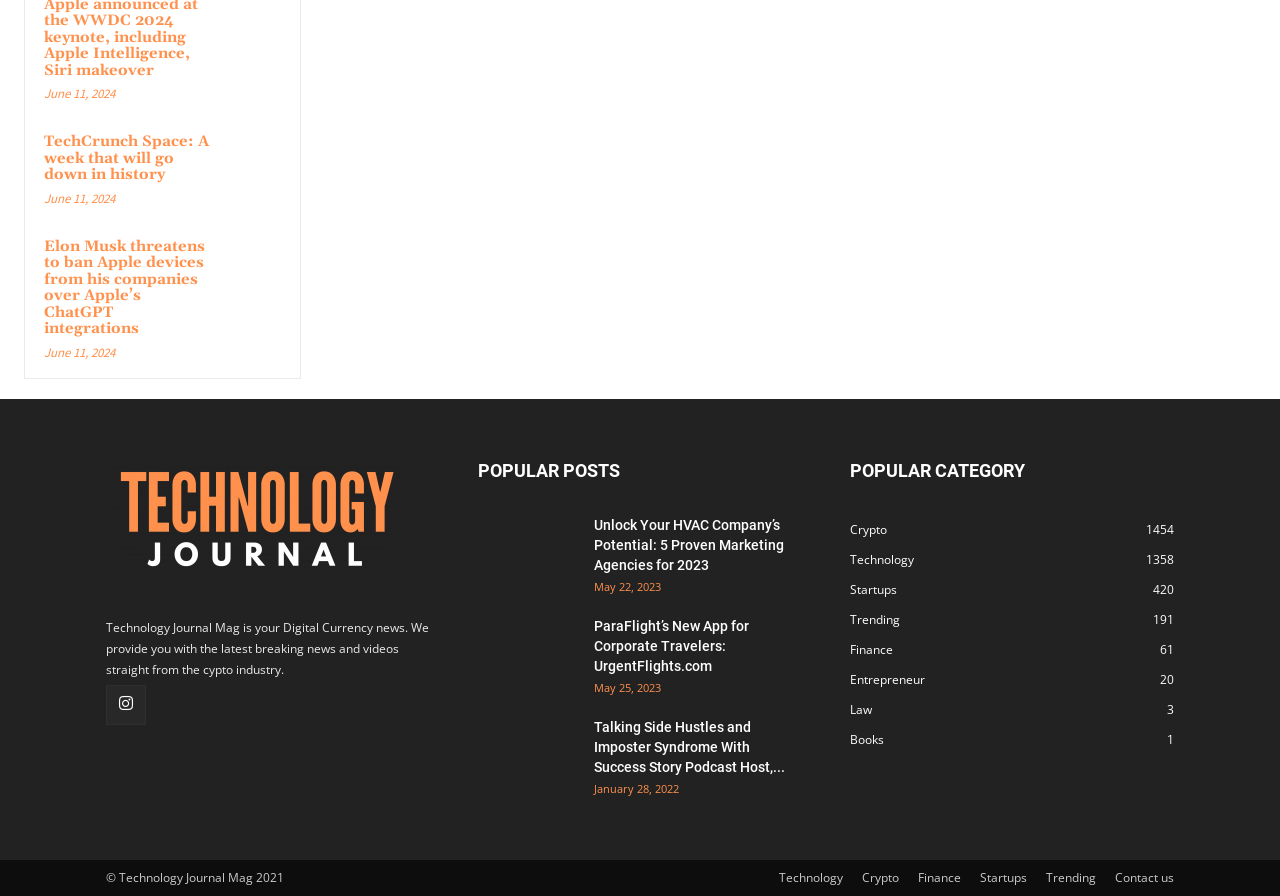Identify the bounding box coordinates for the region of the element that should be clicked to carry out the instruction: "Read the article about ParaFlight’s New App for Corporate Travelers". The bounding box coordinates should be four float numbers between 0 and 1, i.e., [left, top, right, bottom].

[0.464, 0.687, 0.627, 0.754]